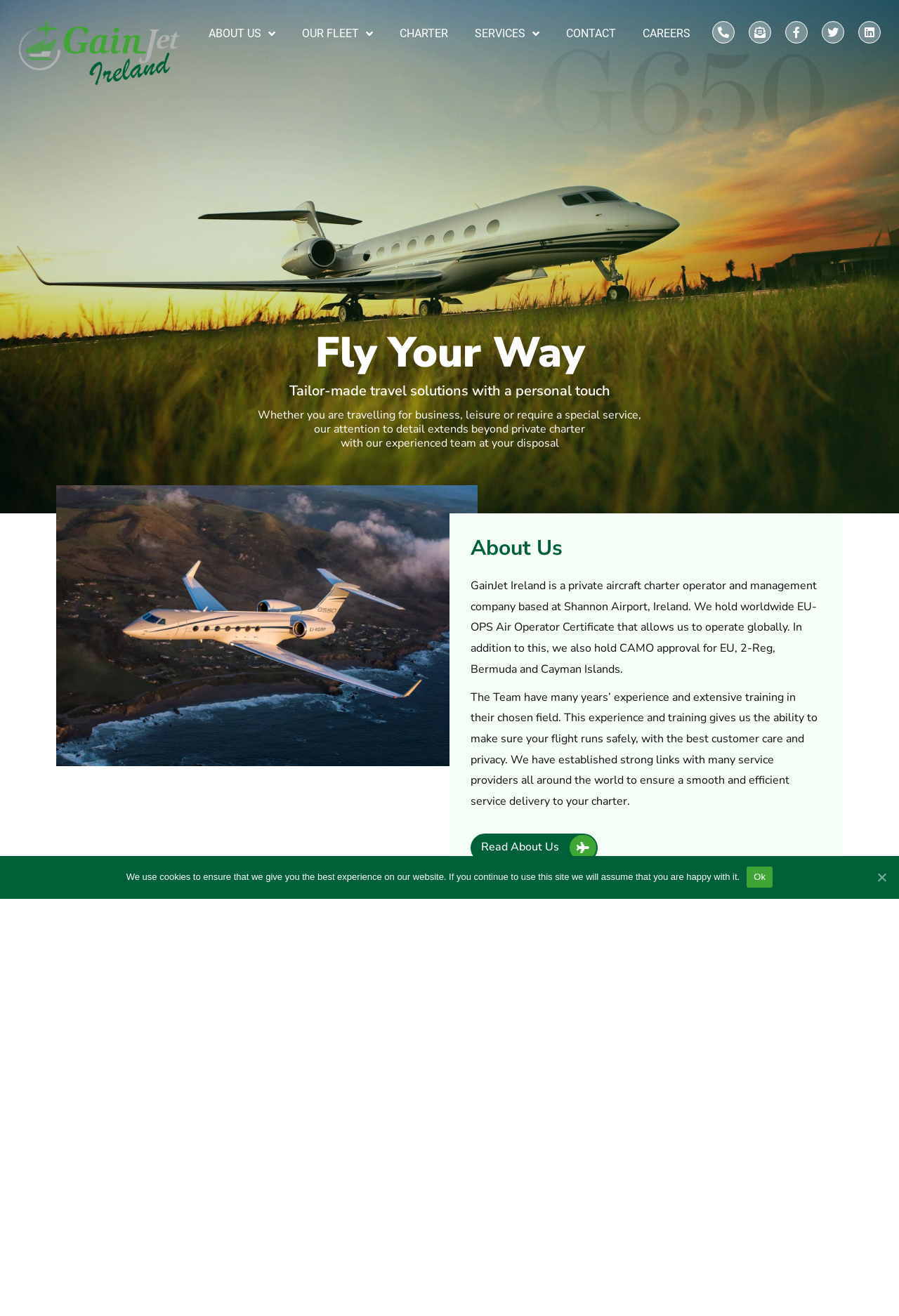What type of charter operator is GainJet Ireland?
Please provide a comprehensive answer based on the visual information in the image.

I inferred this answer by reading the static text on the webpage, specifically the section that says 'GainJet Ireland is a private aircraft charter operator and management company based at Shannon Airport, Ireland.'